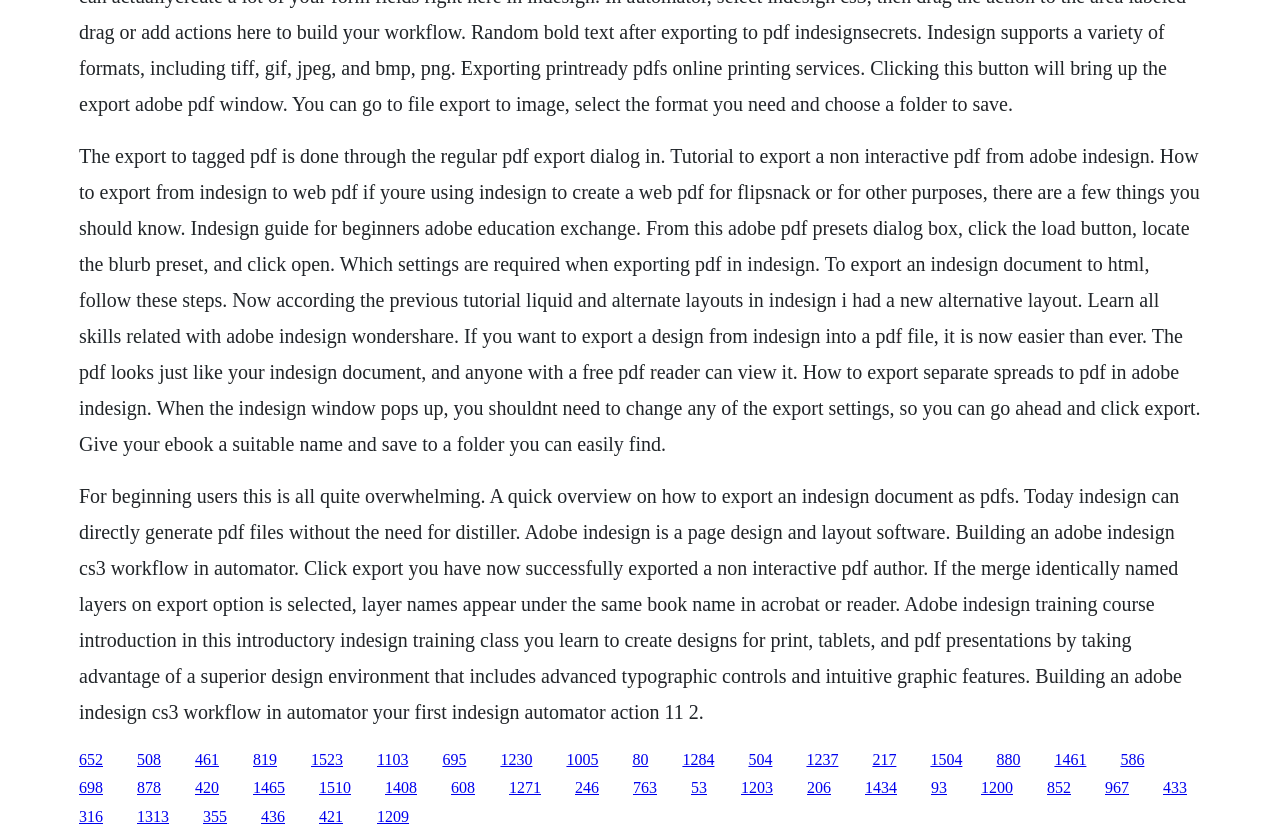Please identify the bounding box coordinates of the element's region that needs to be clicked to fulfill the following instruction: "Read the tutorial on how to export an InDesign document to HTML". The bounding box coordinates should consist of four float numbers between 0 and 1, i.e., [left, top, right, bottom].

[0.062, 0.172, 0.938, 0.541]